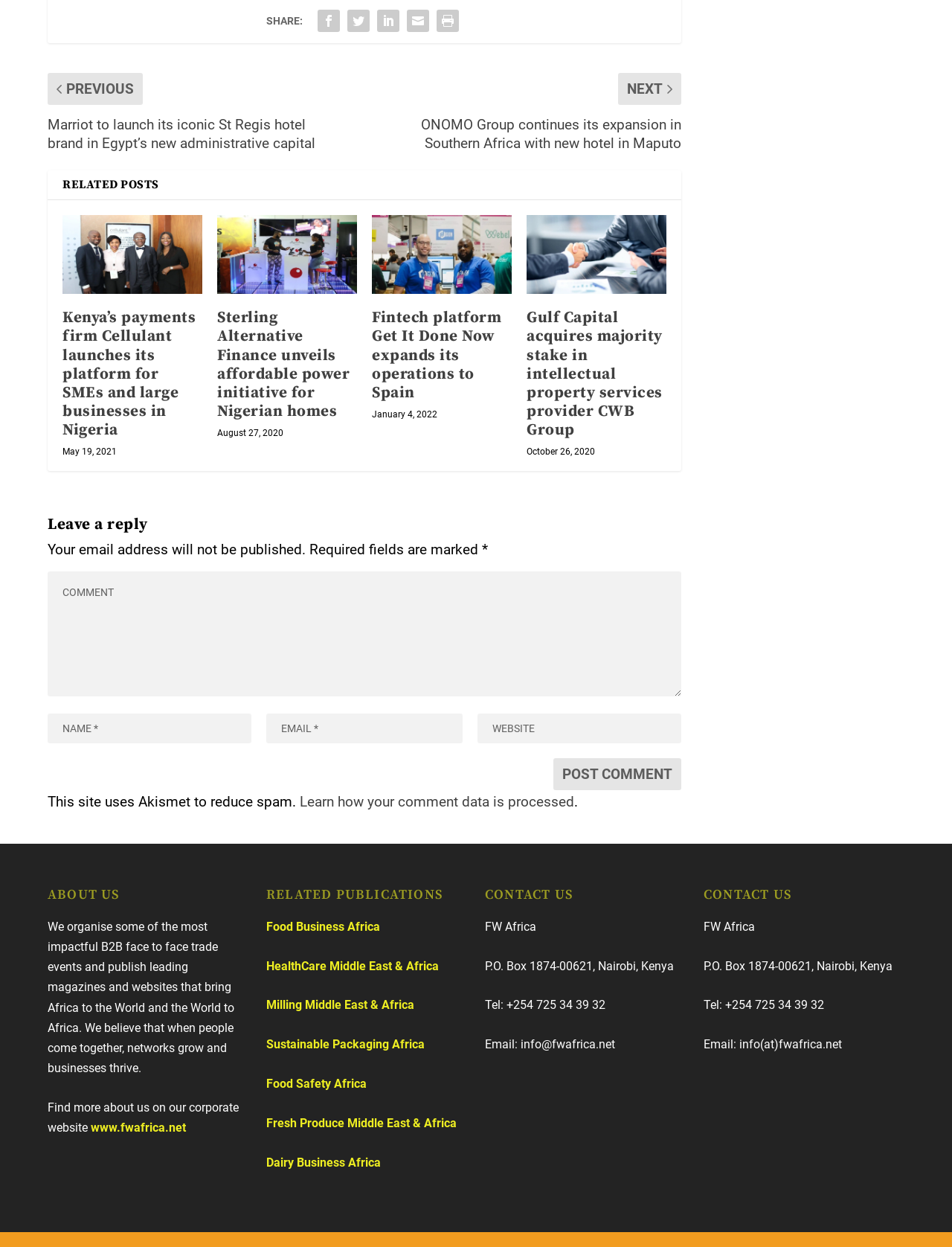Determine the bounding box coordinates of the clickable area required to perform the following instruction: "Click on the 'Sterling Alternative Finance unveils affordable power initiative for Nigerian homes' link". The coordinates should be represented as four float numbers between 0 and 1: [left, top, right, bottom].

[0.228, 0.155, 0.375, 0.218]